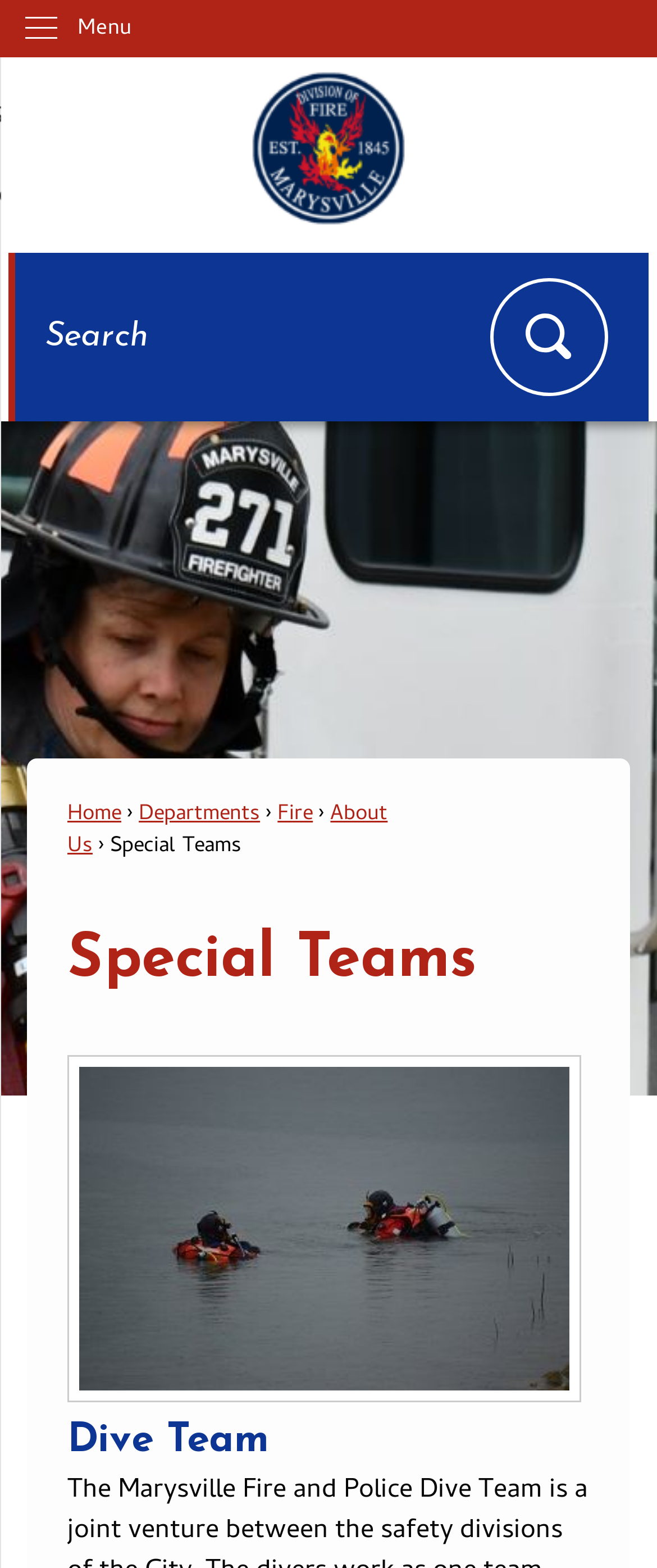What is the purpose of the textbox?
Please respond to the question thoroughly and include all relevant details.

I found a textbox with a label 'Search' and a search button next to it, which implies that the purpose of the textbox is to search for something on the website.